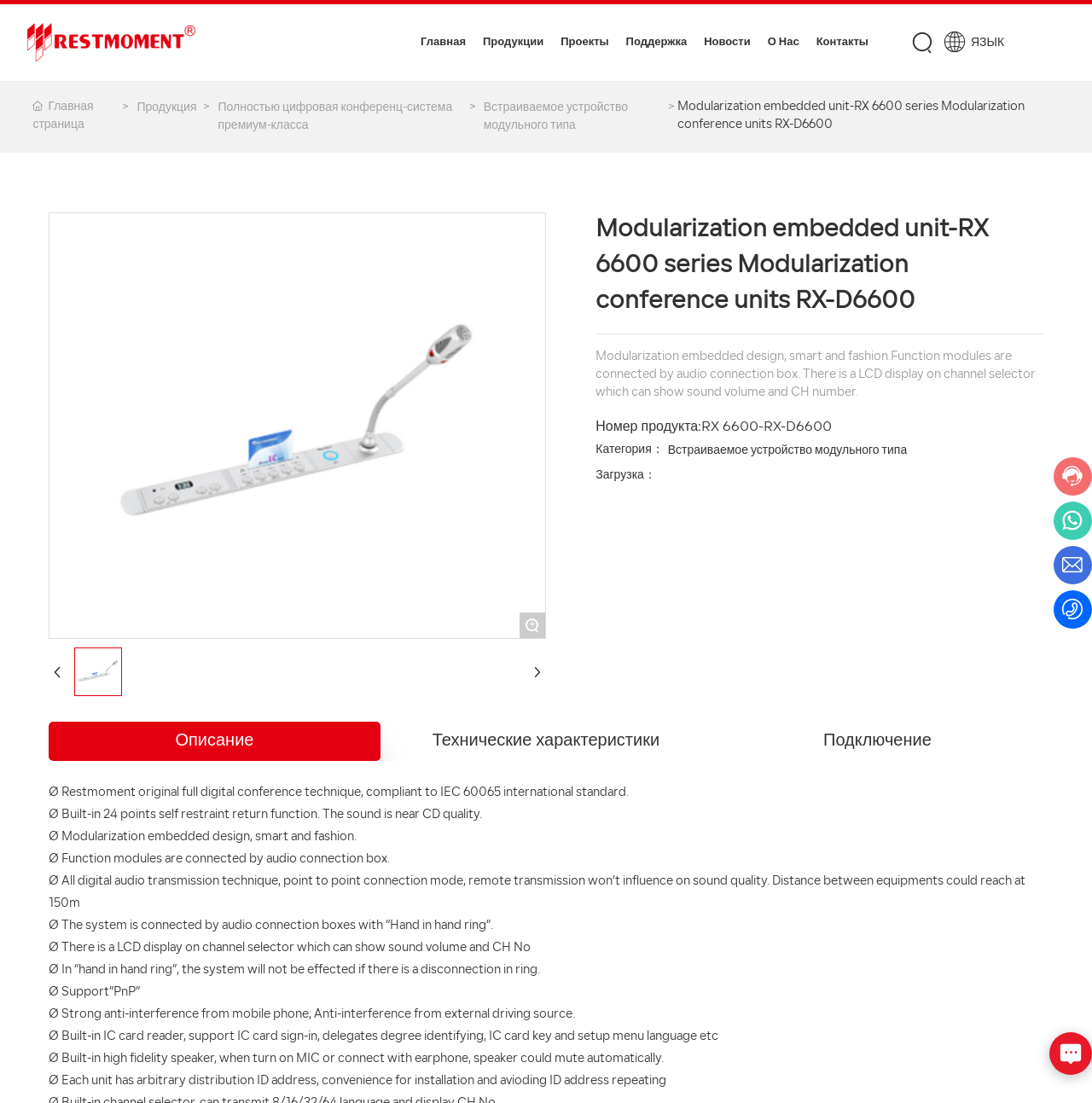What is the maximum distance between equipments in the system?
Refer to the image and answer the question using a single word or phrase.

150m